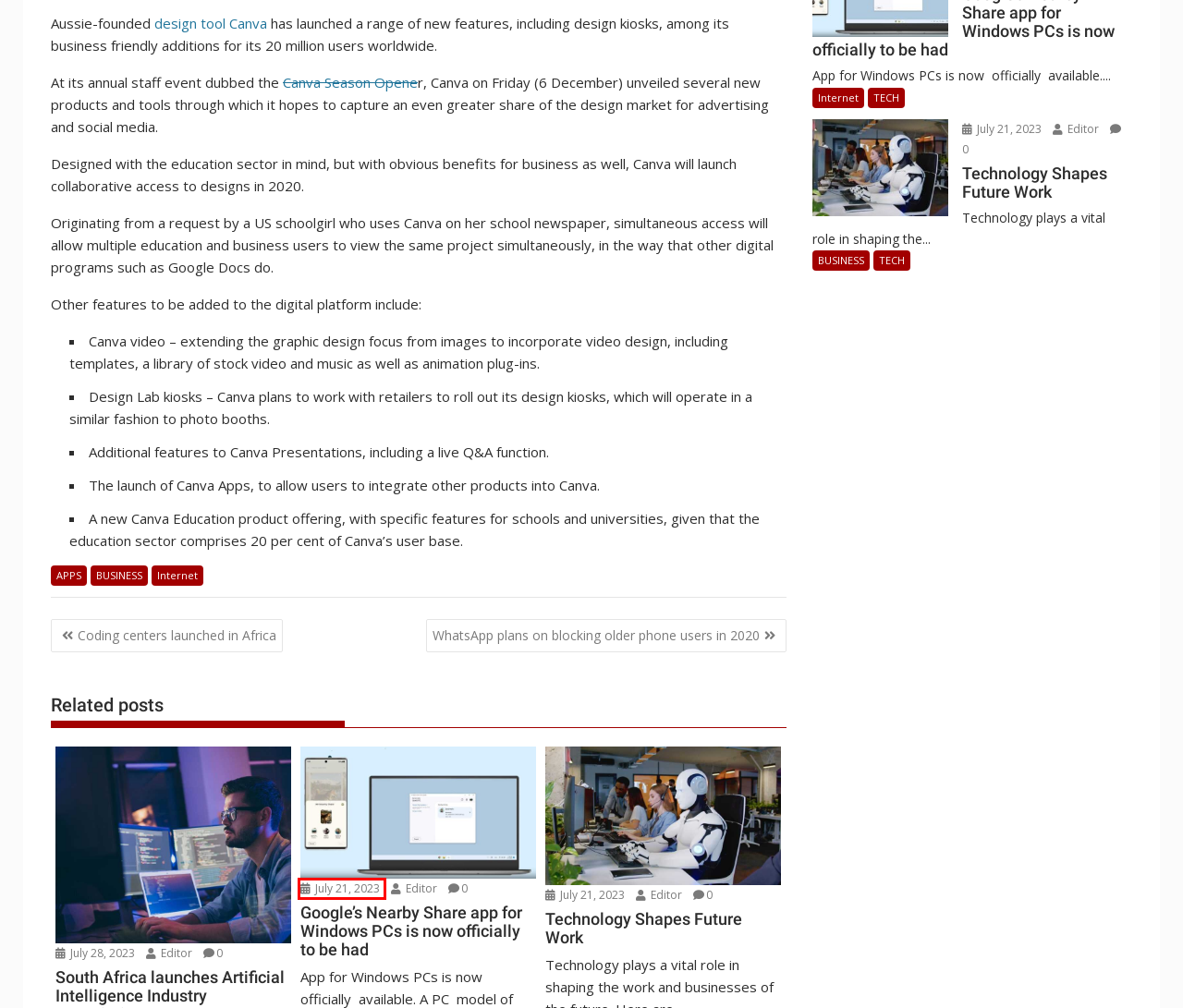A screenshot of a webpage is given with a red bounding box around a UI element. Choose the description that best matches the new webpage shown after clicking the element within the red bounding box. Here are the candidates:
A. CONTRIBUTE - itbusinessdirect
B. WhatsApp plans on blocking older phone users in 2020 - itbusinessdirect
C. TECH - itbusinessdirect
D. Technology Shapes Future Work - itbusinessdirect
E. APPS - itbusinessdirect
F. July 21, 2023 - itbusinessdirect
G. Africa News Room - itbusinessdirect
H. Coding centers launched in Africa - itbusinessdirect

F